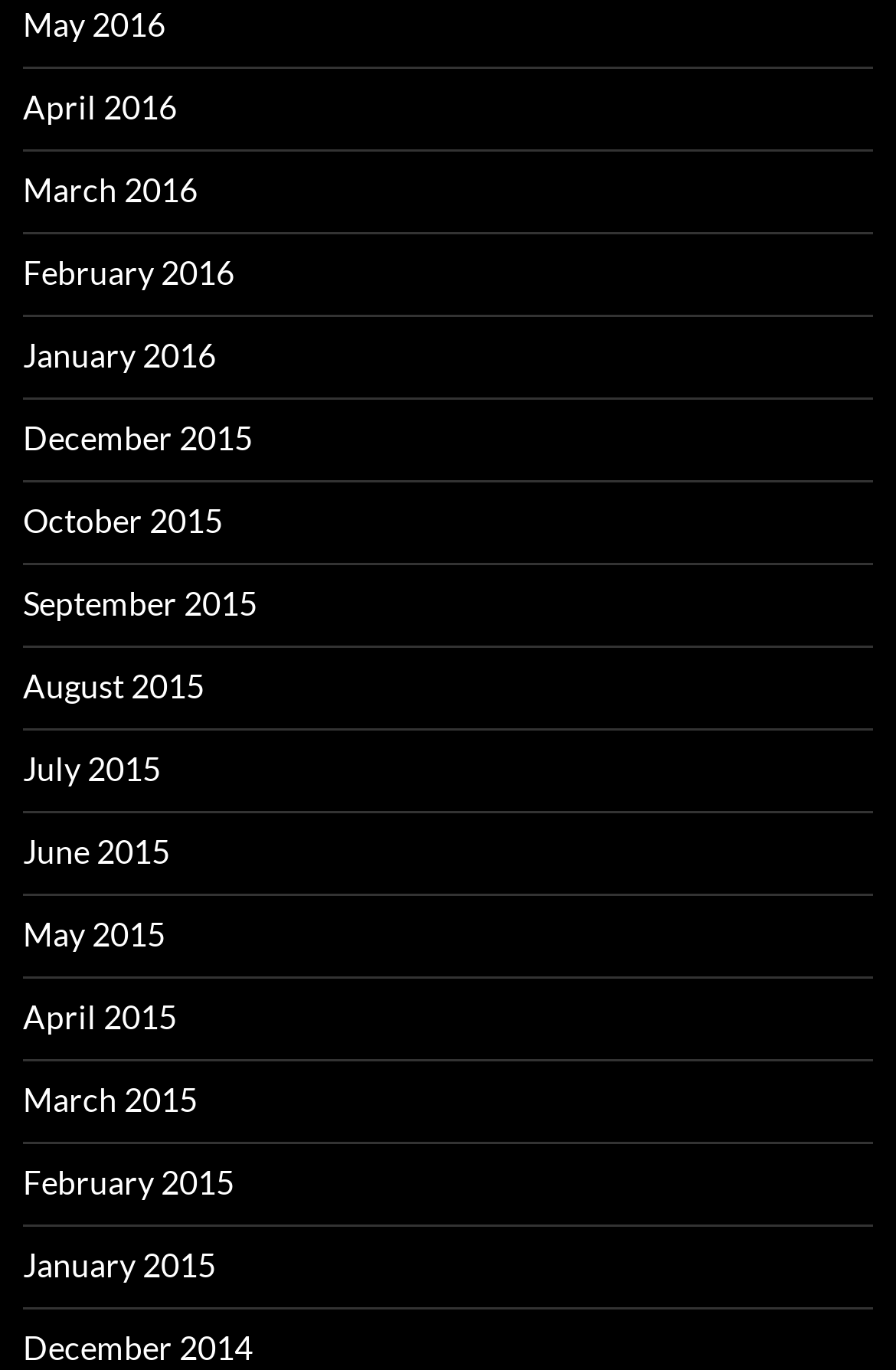Given the element description June 2015, identify the bounding box coordinates for the UI element on the webpage screenshot. The format should be (top-left x, top-left y, bottom-right x, bottom-right y), with values between 0 and 1.

[0.026, 0.607, 0.19, 0.636]